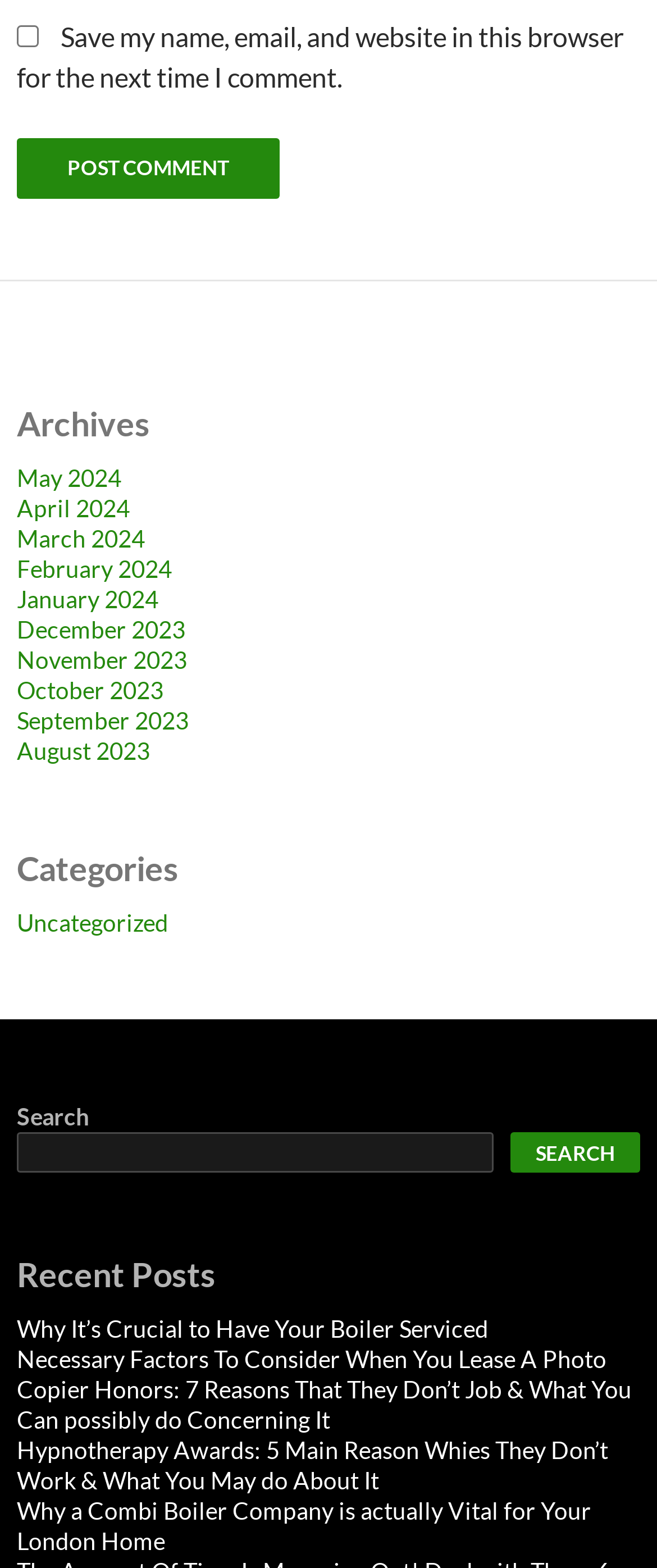Determine the bounding box coordinates for the area you should click to complete the following instruction: "Read the recent post about Why It’s Crucial to Have Your Boiler Serviced".

[0.026, 0.838, 0.744, 0.856]